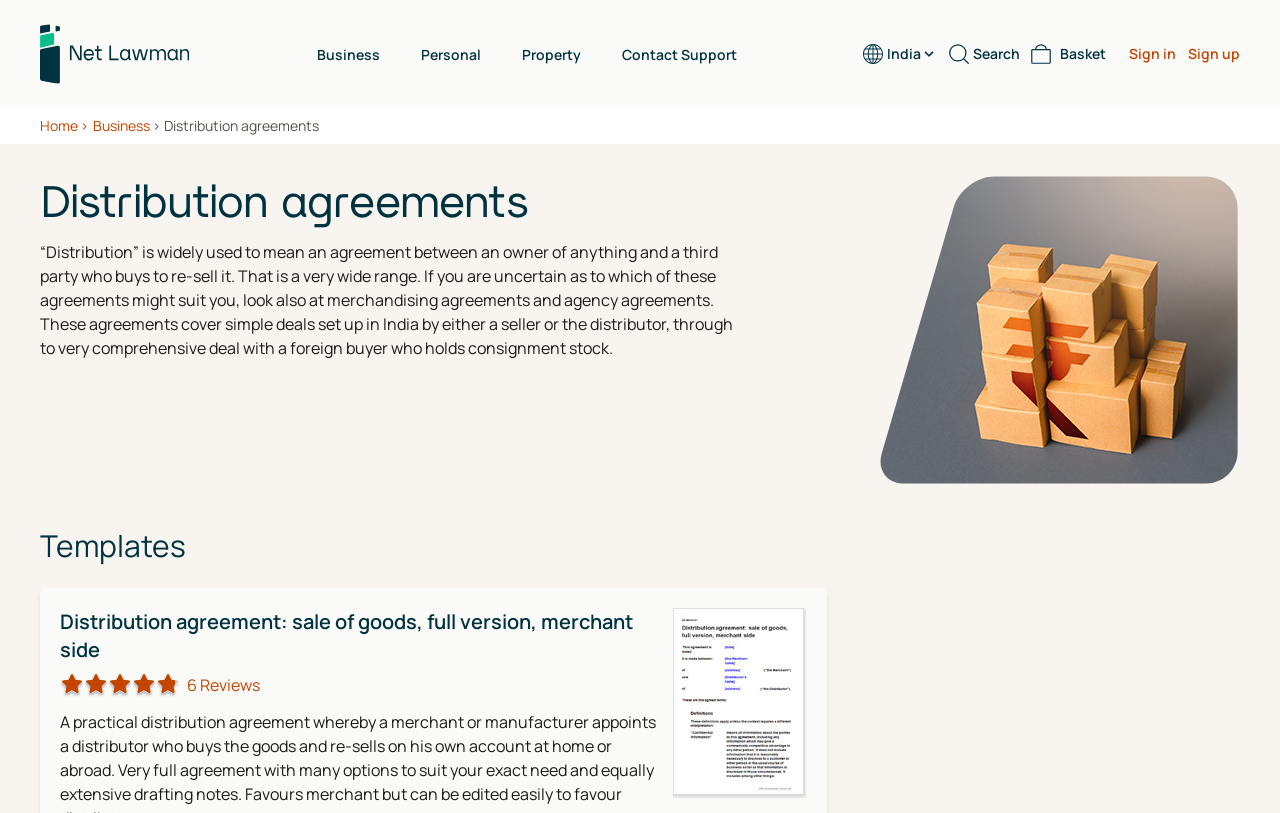What is the text of the first link on the top left?
Based on the image, give a concise answer in the form of a single word or short phrase.

Home